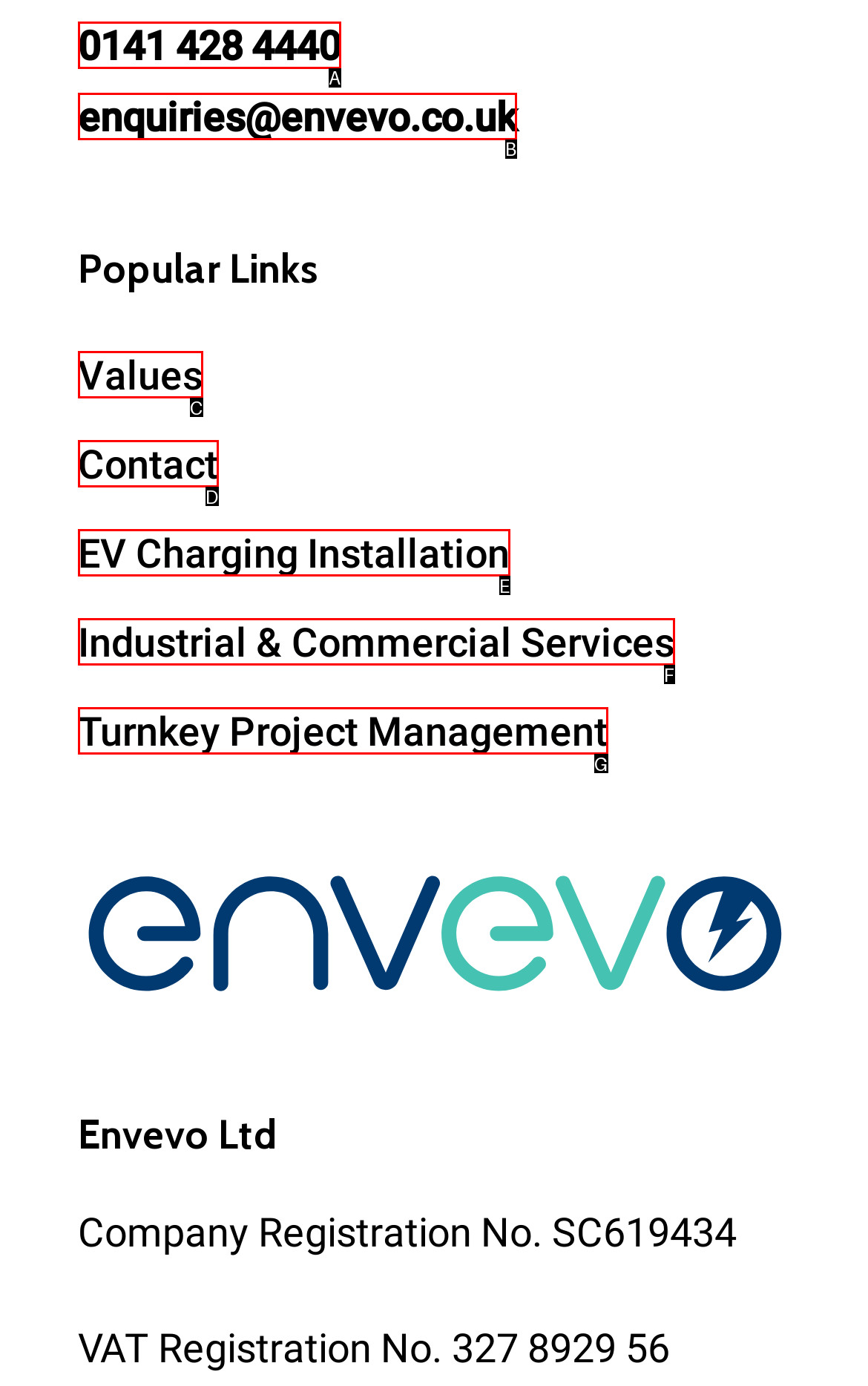Identify the option that corresponds to the description: Turnkey Project Management 
Provide the letter of the matching option from the available choices directly.

G